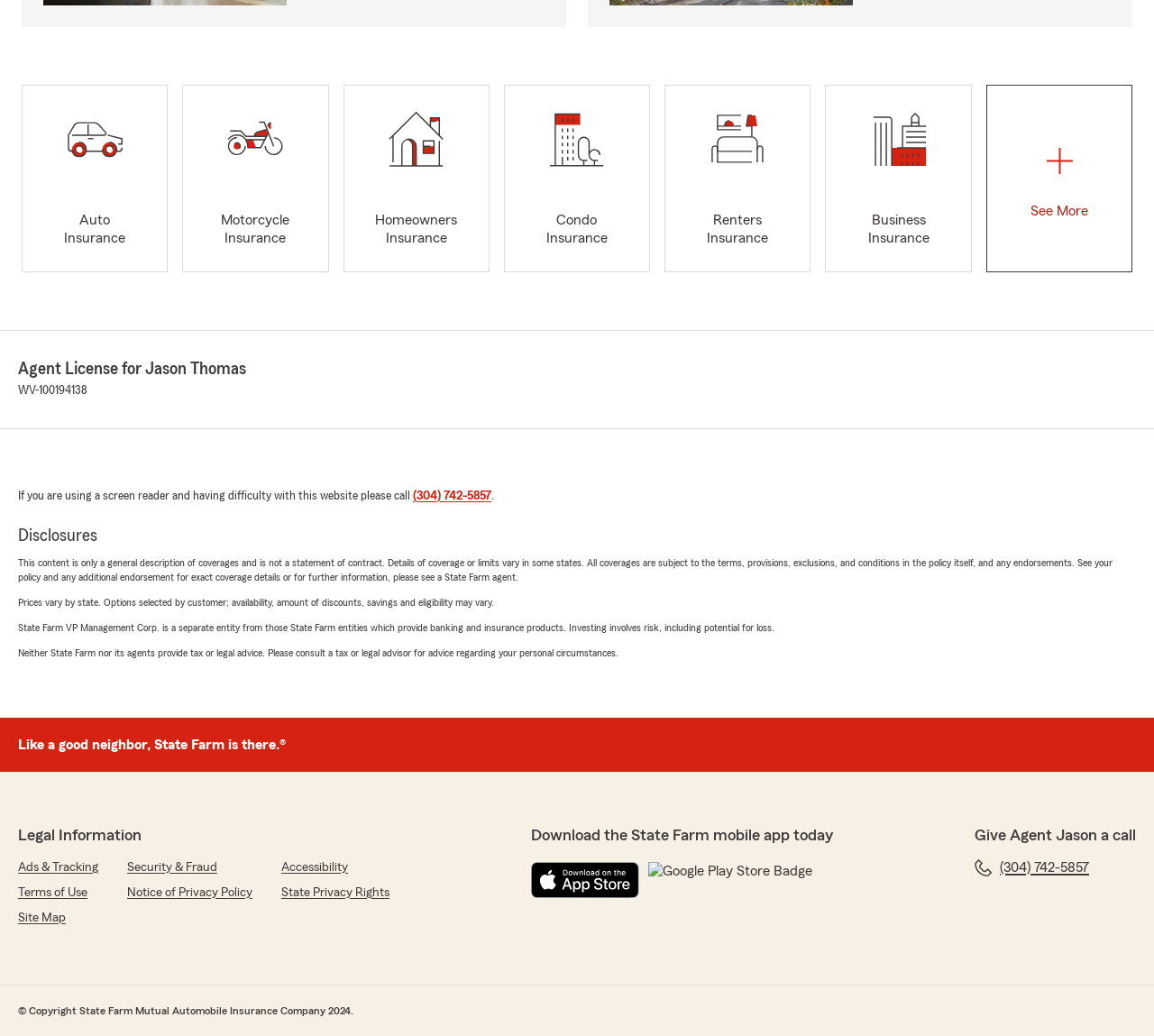What is the company mentioned in the disclosures section?
Using the image as a reference, answer with just one word or a short phrase.

State Farm